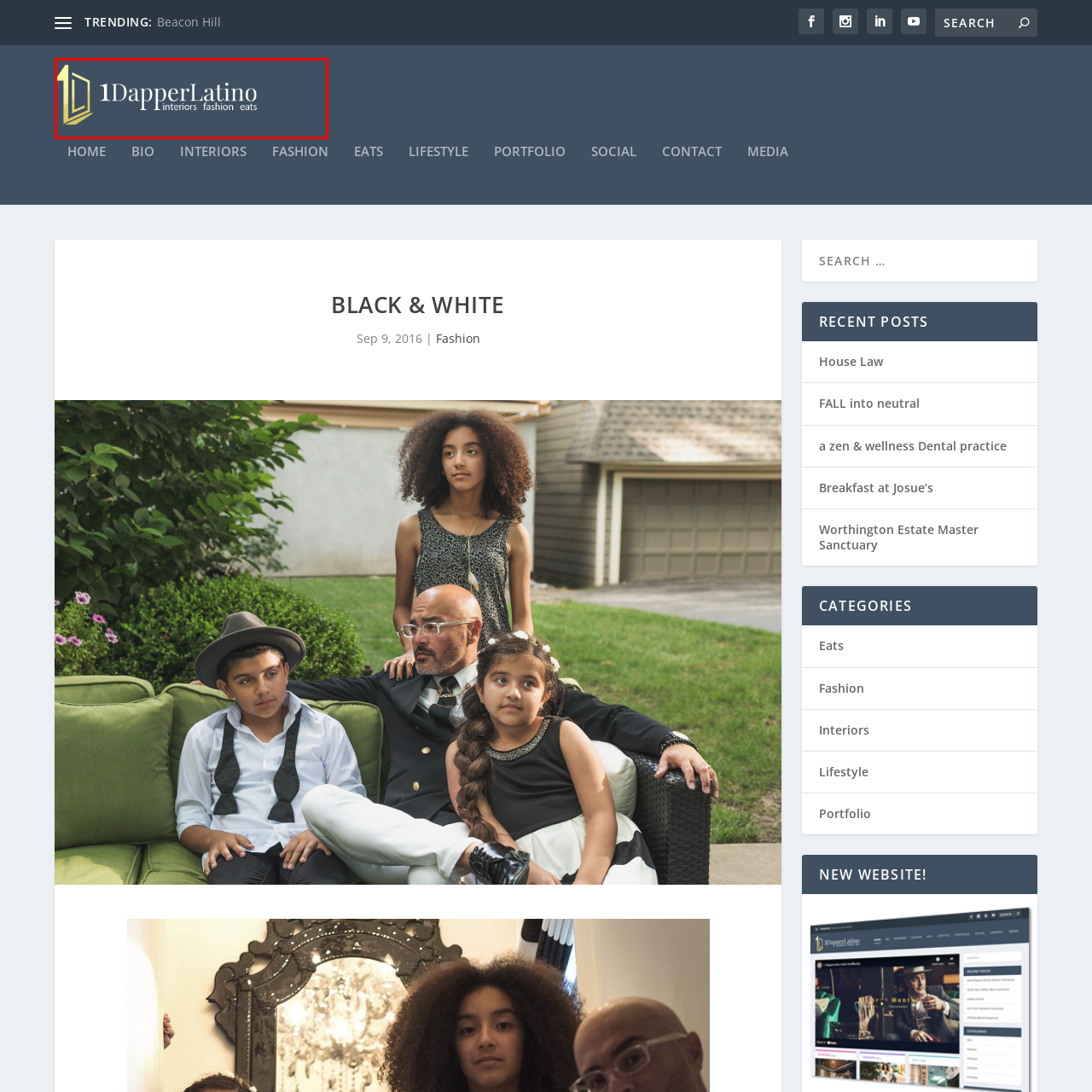Observe the image confined by the red frame and answer the question with a single word or phrase:
What type of clientele is the brand likely to attract?

Upscale and stylish individuals